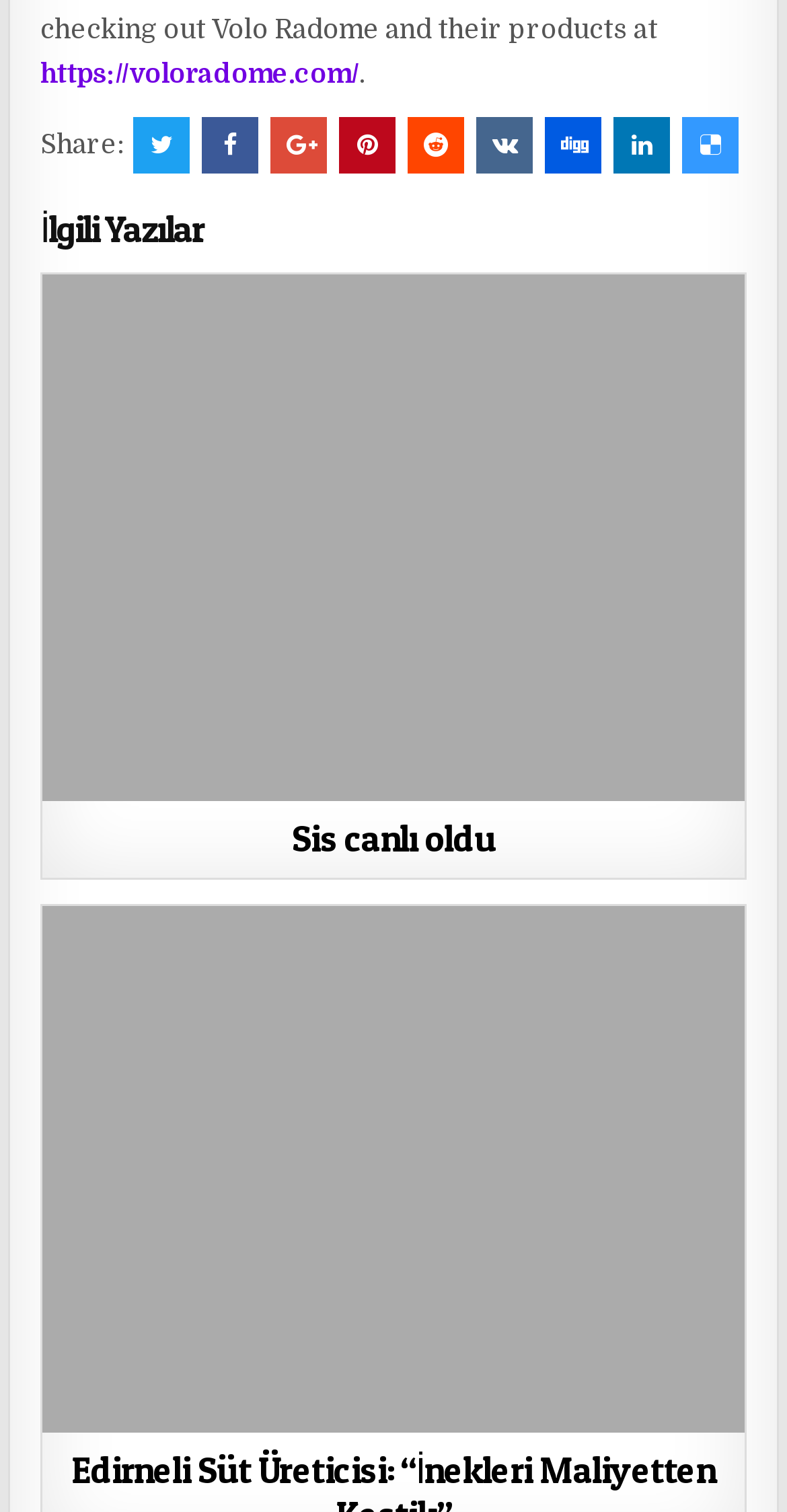Can you find the bounding box coordinates for the element to click on to achieve the instruction: "Check related articles"?

[0.051, 0.138, 0.949, 0.167]